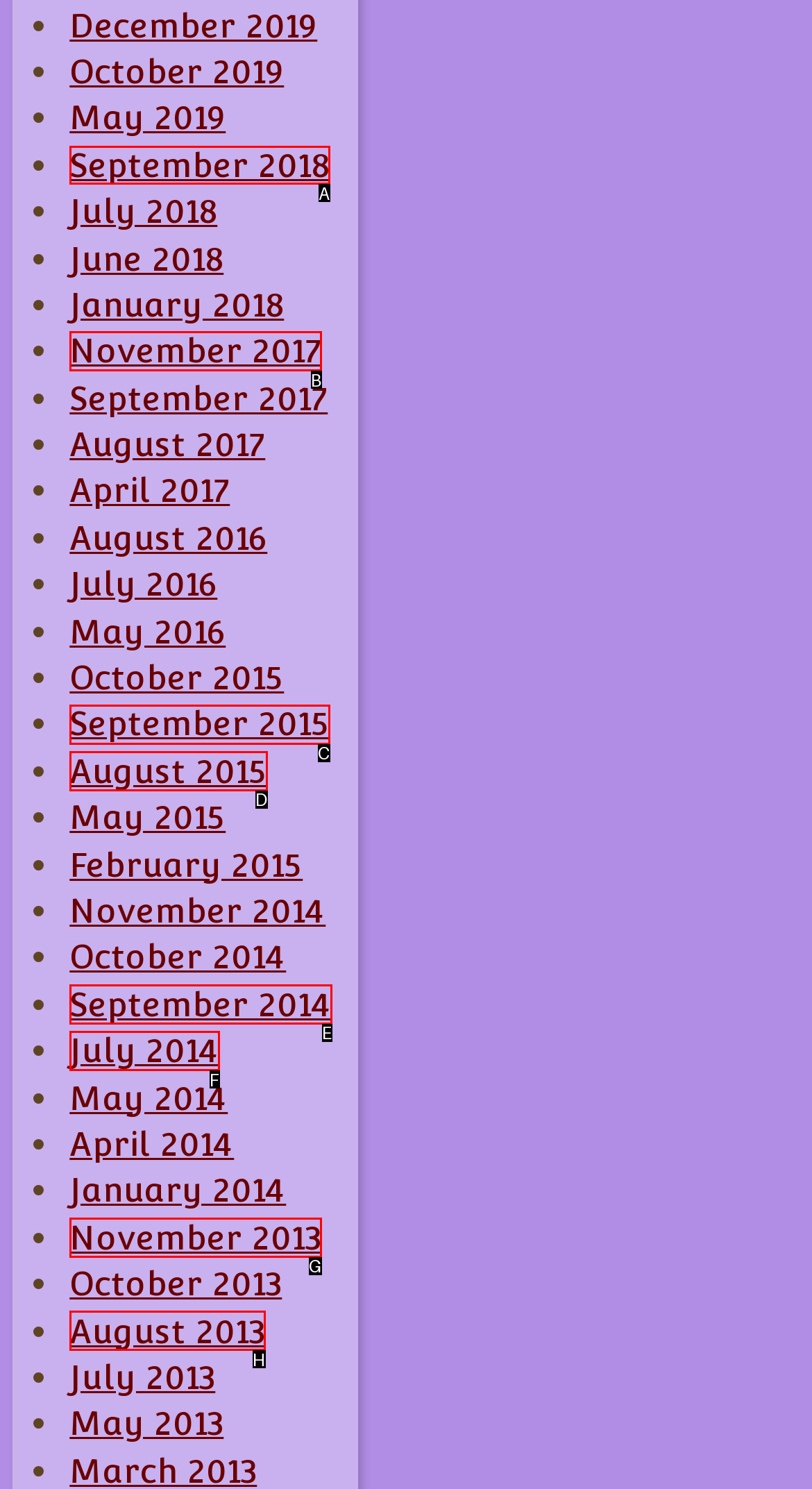Select the appropriate HTML element to click on to finish the task: View September 2018.
Answer with the letter corresponding to the selected option.

A